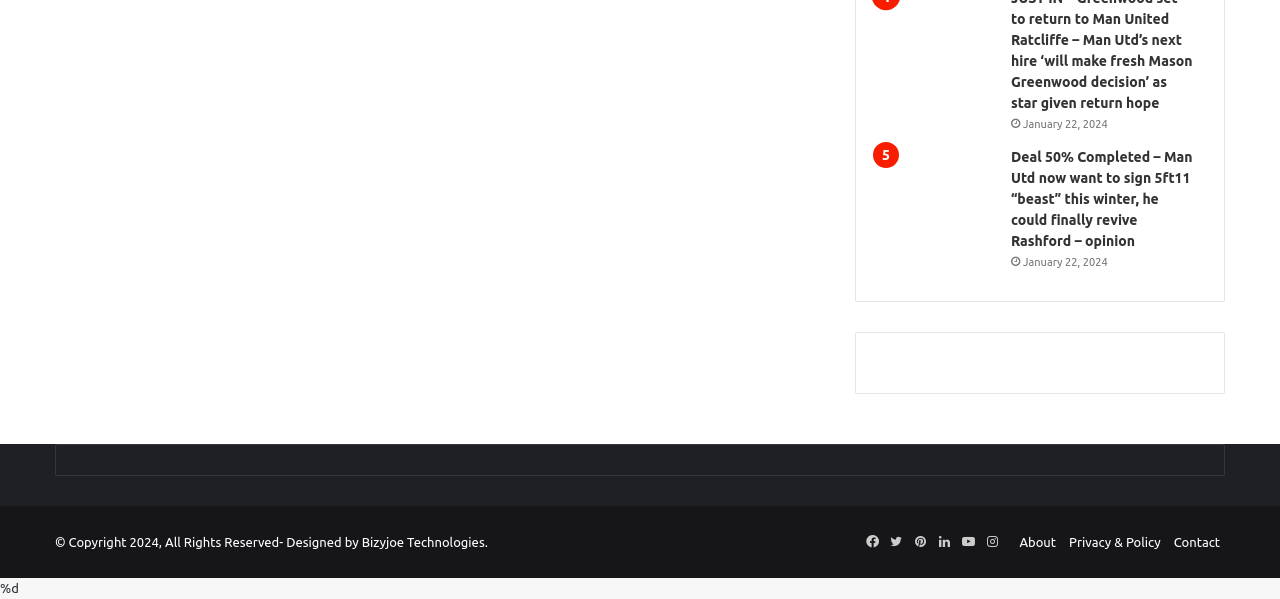Determine the bounding box coordinates for the clickable element to execute this instruction: "visit Facebook". Provide the coordinates as four float numbers between 0 and 1, i.e., [left, top, right, bottom].

[0.672, 0.886, 0.691, 0.926]